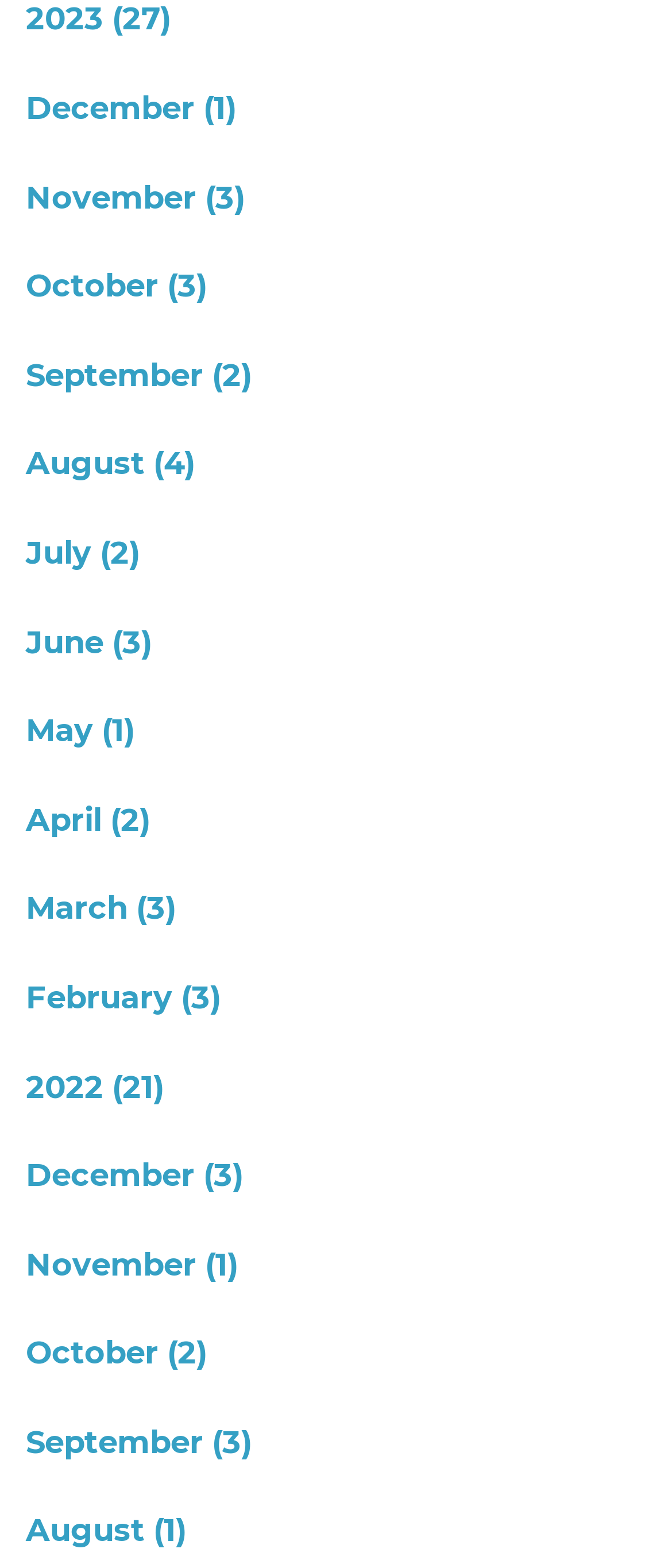Please determine the bounding box coordinates of the element's region to click in order to carry out the following instruction: "explore August archives". The coordinates should be four float numbers between 0 and 1, i.e., [left, top, right, bottom].

[0.038, 0.285, 0.29, 0.309]